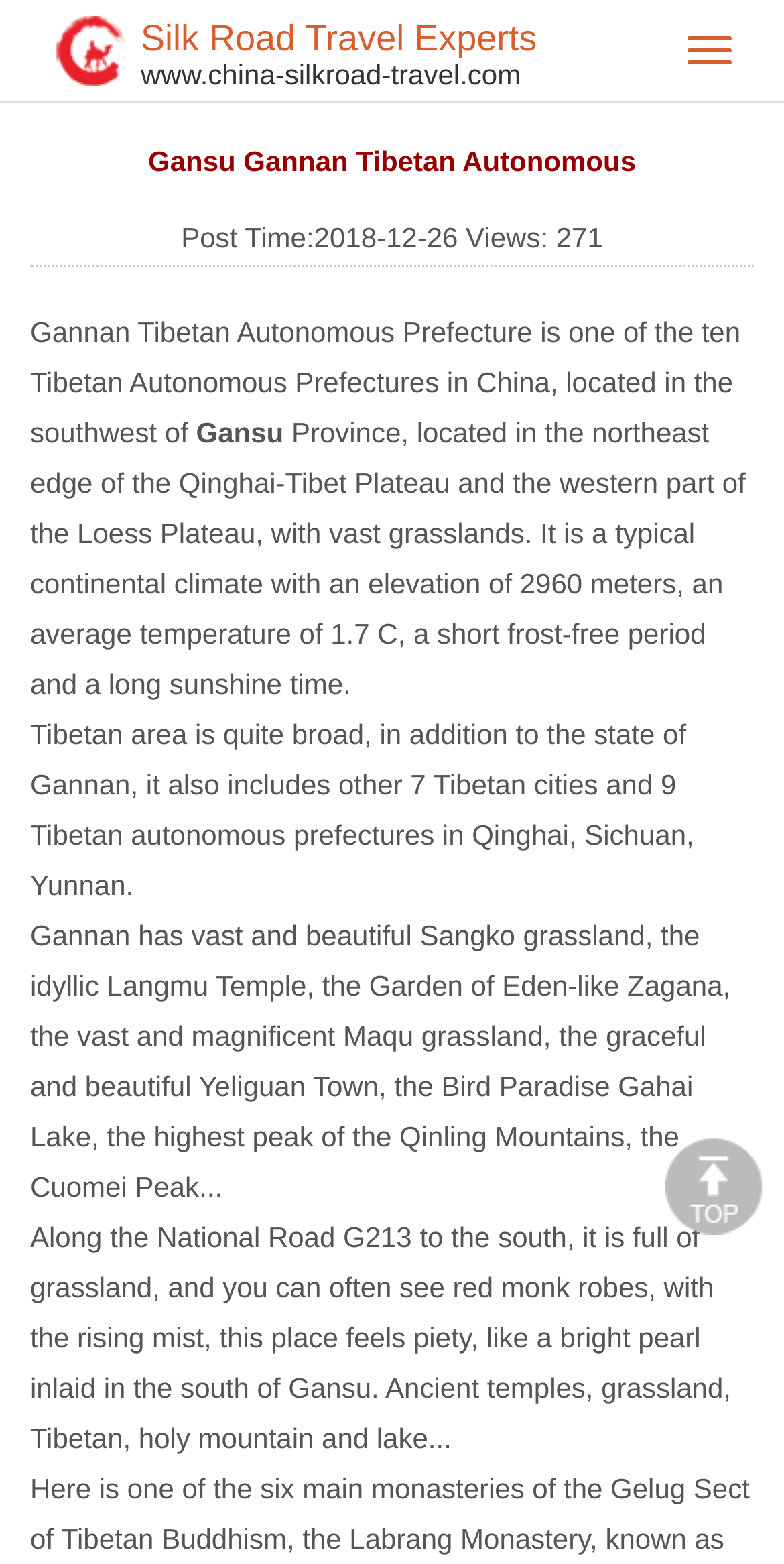Identify and extract the main heading of the webpage.

Gansu Gannan Tibetan Autonomous